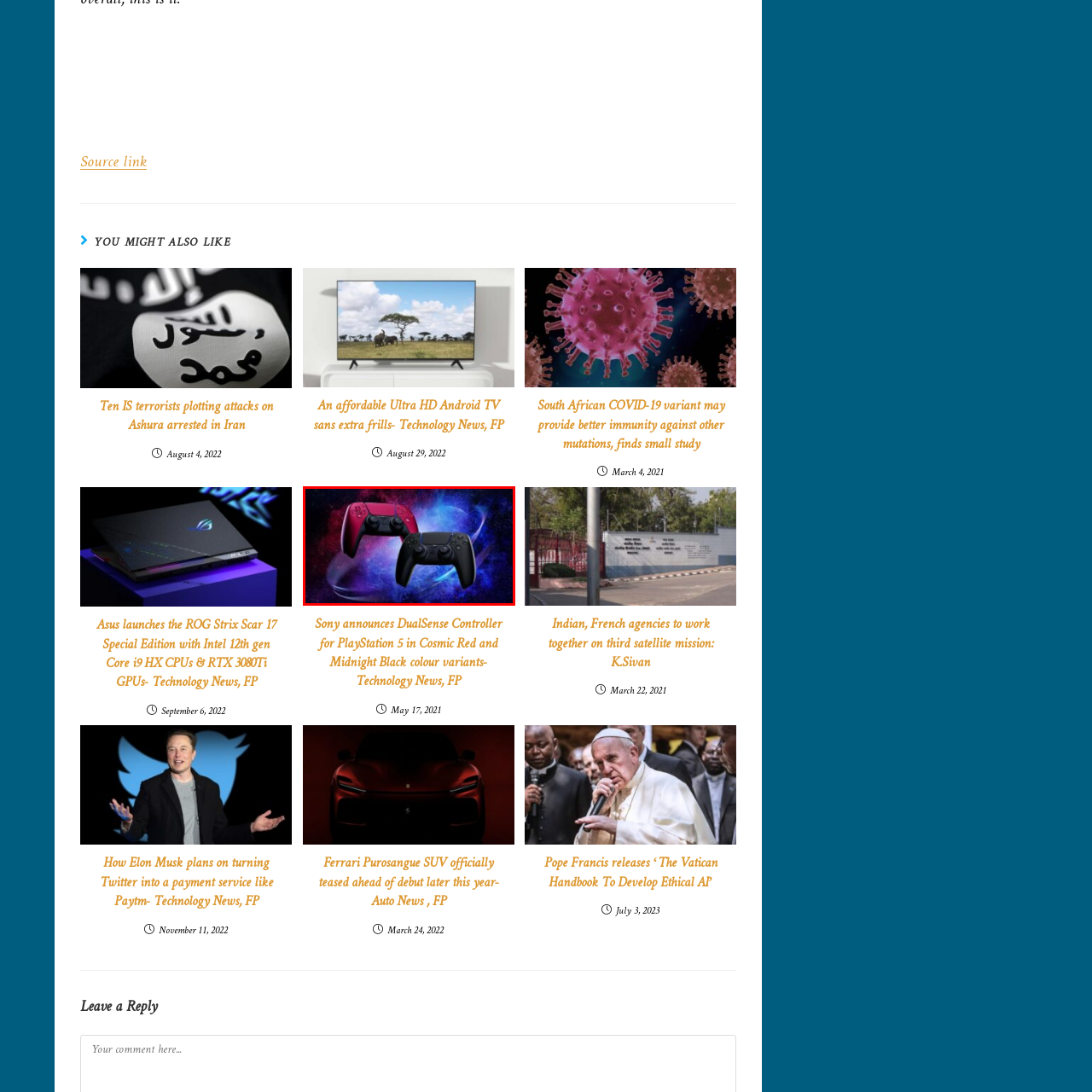Observe the content highlighted by the red box and supply a one-word or short phrase answer to the question: What is the dominant color of the background?

Blue and purple